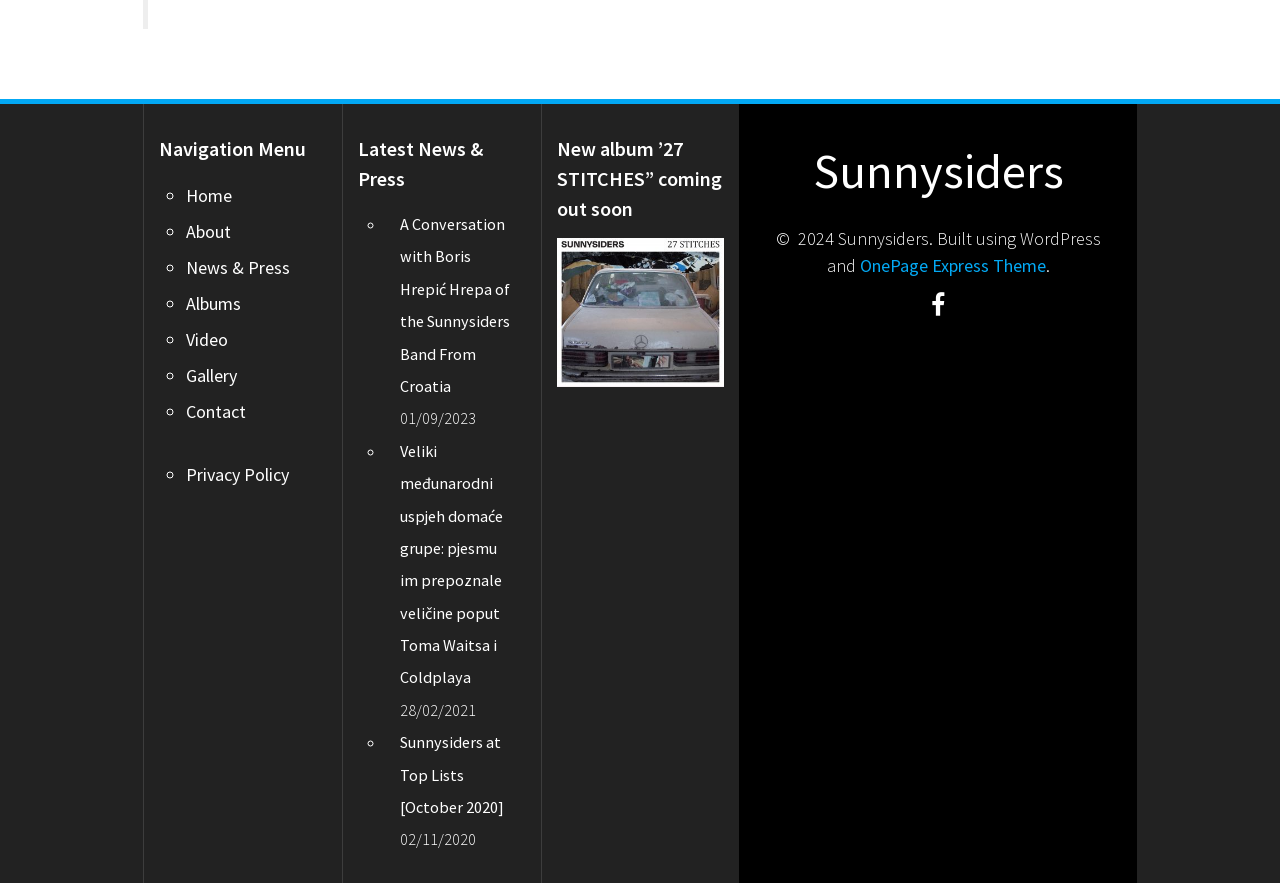Please answer the following question using a single word or phrase: What is the name of the band?

Sunnysiders